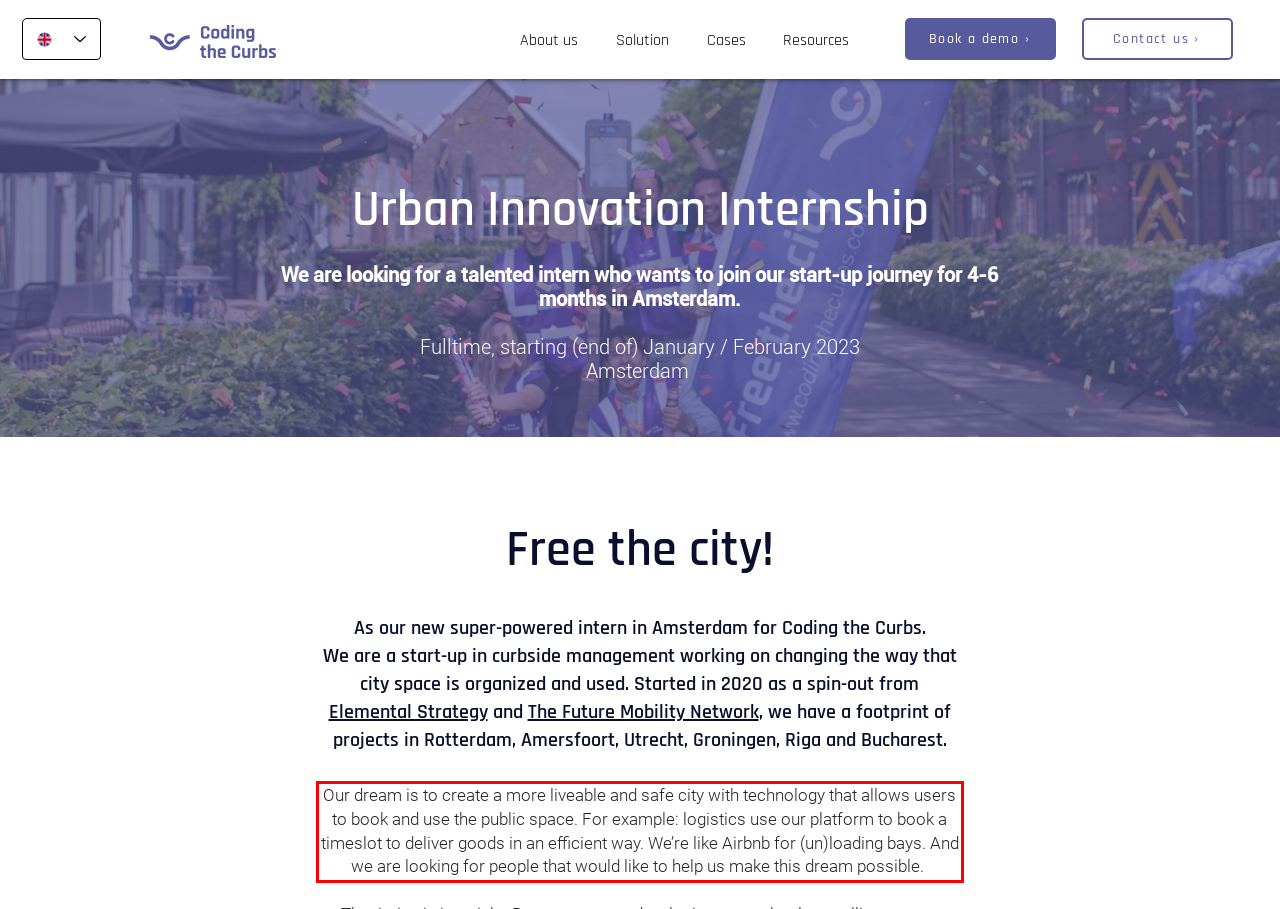You have a webpage screenshot with a red rectangle surrounding a UI element. Extract the text content from within this red bounding box.

Our dream is to create a more liveable and safe city with technology that allows users to book and use the public space. For example: logistics use our platform to book a timeslot to deliver goods in an efficient way. We’re like Airbnb for (un)loading bays. And we are looking for people that would like to help us make this dream possible.